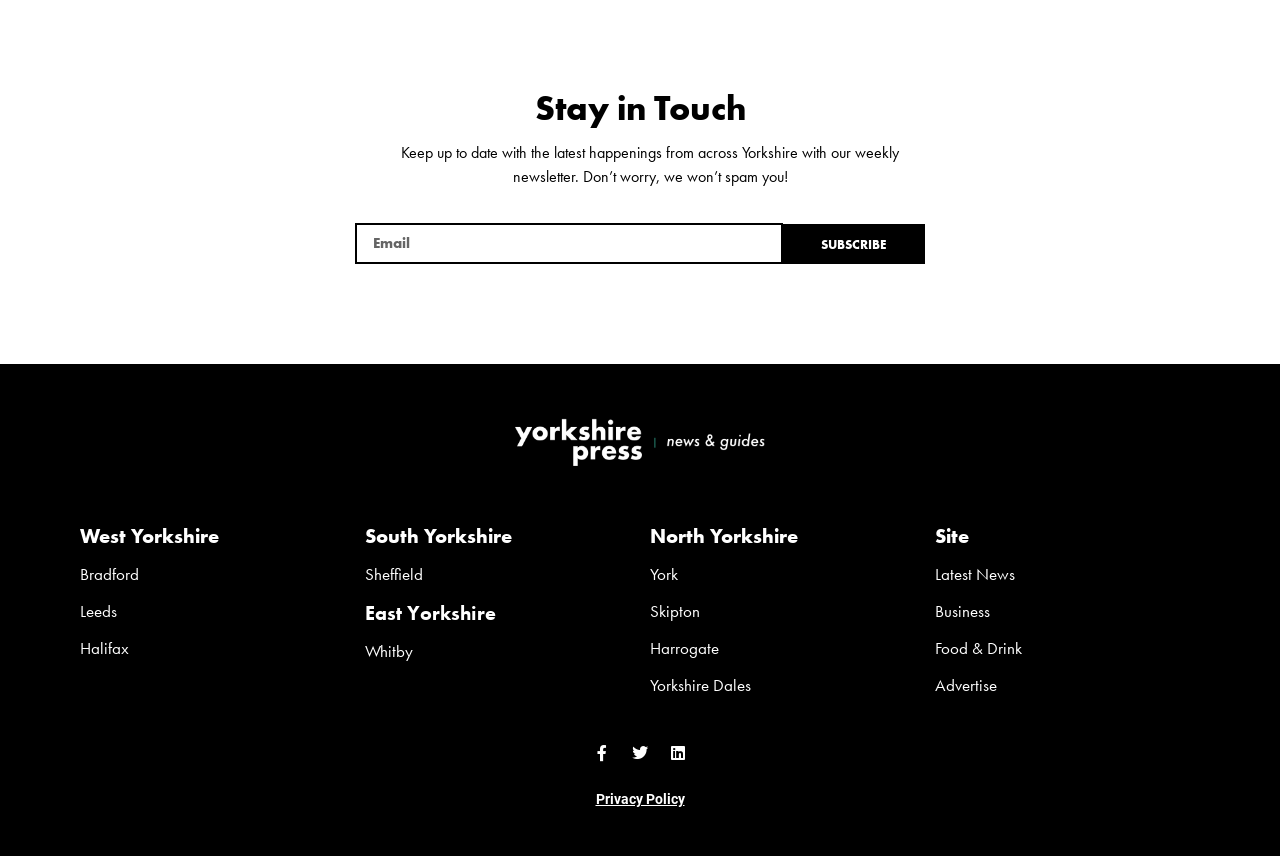Determine the bounding box coordinates of the region that needs to be clicked to achieve the task: "Check out the latest news".

[0.73, 0.658, 0.793, 0.683]